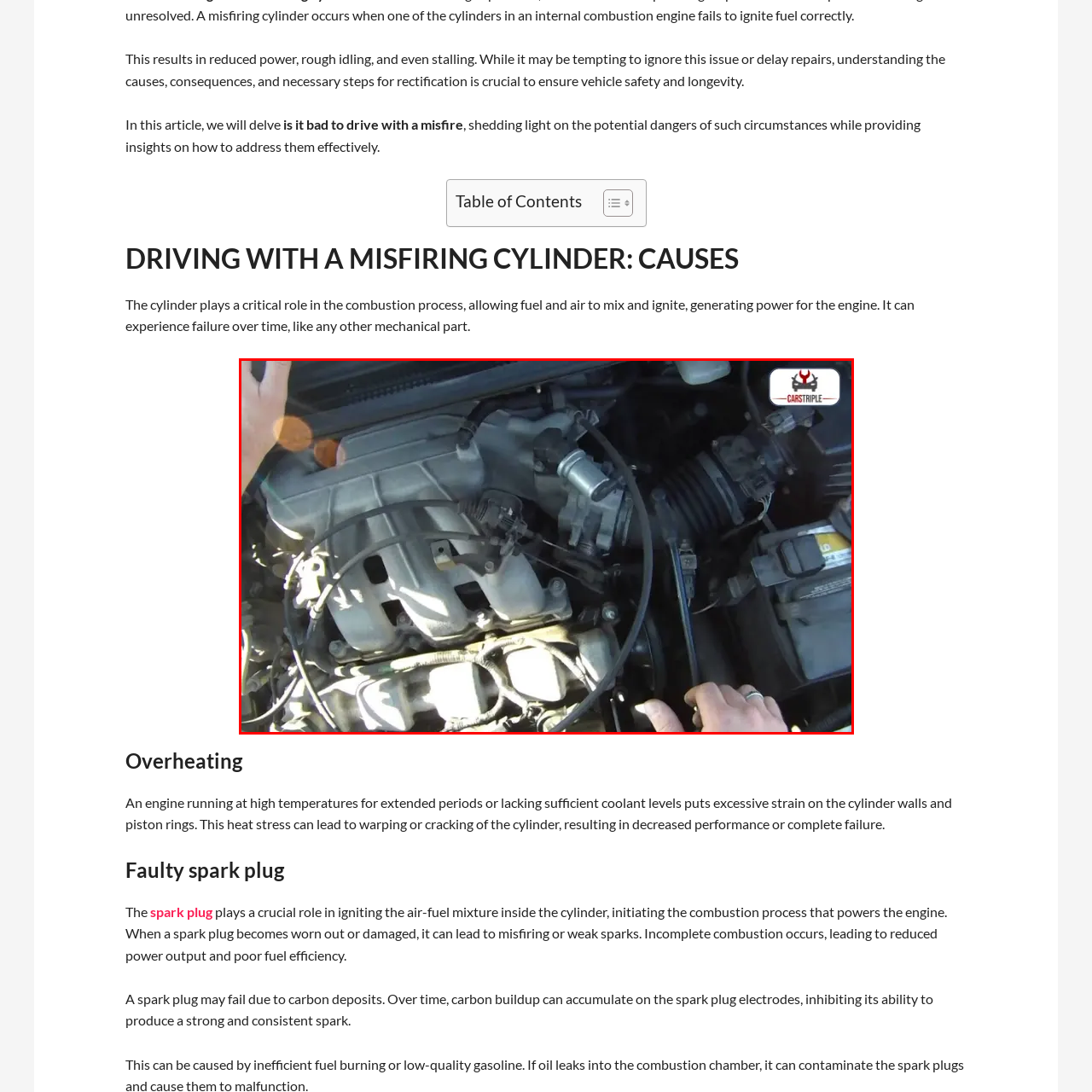Explain in detail what is depicted in the image enclosed by the red boundary.

The image illustrates a close-up view of an automobile engine, specifically showcasing the intake manifold and associated components. In the foreground, a hand can be seen reaching towards the engine, suggesting maintenance or inspection work is being performed. The intake manifold, which is integral to the engine's combustion process, is prominently displayed, along with several hoses and electrical connectors that are critical for fuel and air delivery. This context emphasizes the importance of understanding engine components, particularly in relation to issues like cylinder misfires, which can lead to reduced power and system inefficiencies. Proper maintenance in this area is vital for ensuring vehicle performance and longevity. The image is labeled "Driving With A Misfiring Cylinder," highlighting its relevance to potential engine problems. The logo in the corner indicates the source of the image as Carstriple, possibly providing expert insights into automotive care and repairs.